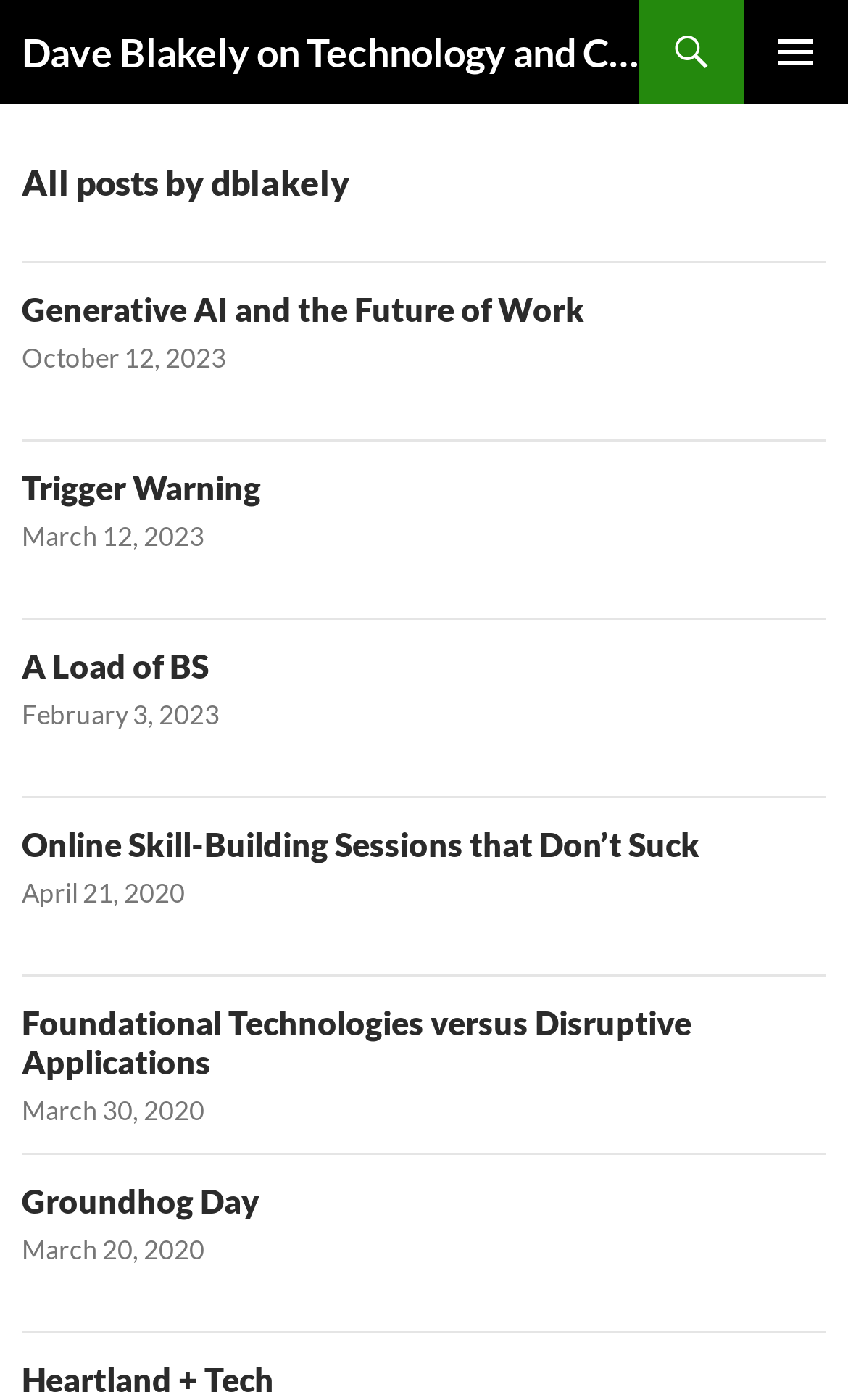What is the date of the last article?
Based on the image, respond with a single word or phrase.

March 20, 2020